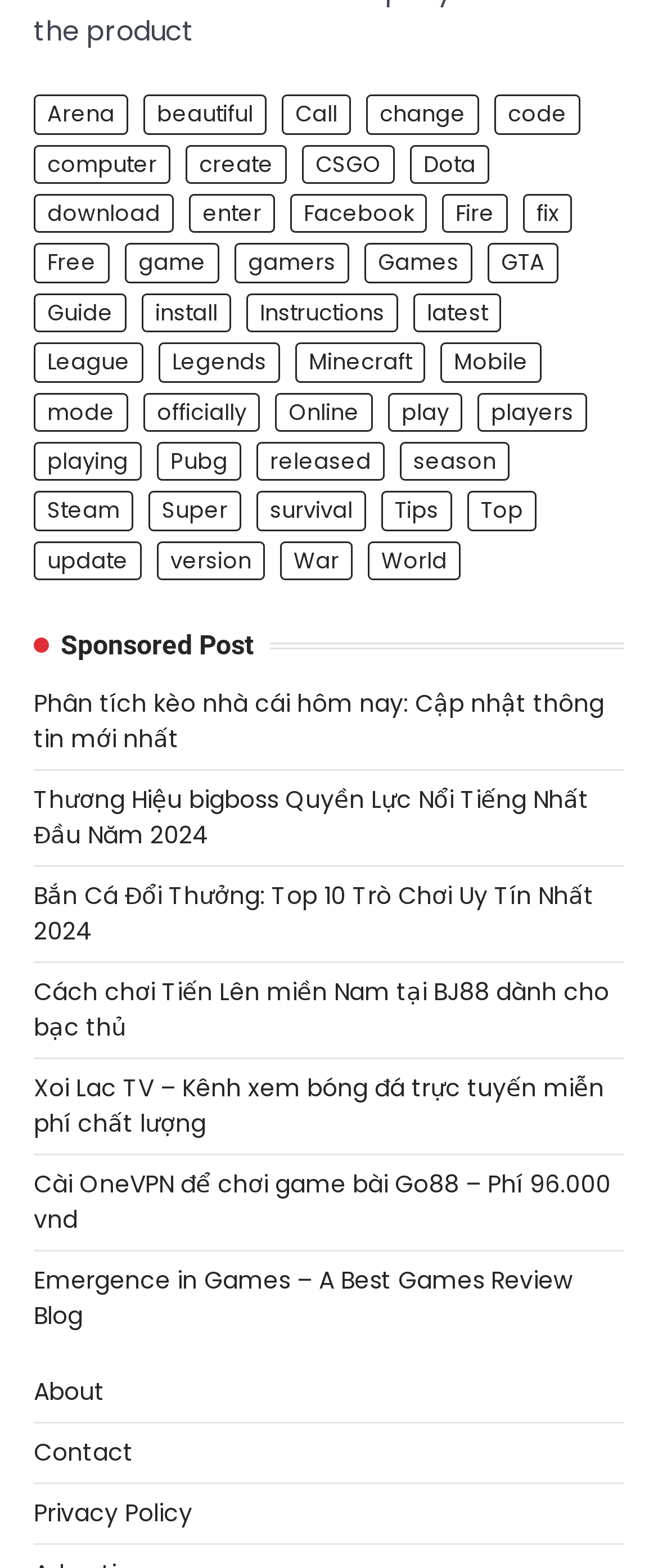Please determine the bounding box coordinates of the clickable area required to carry out the following instruction: "Read the 'Sponsored Post'". The coordinates must be four float numbers between 0 and 1, represented as [left, top, right, bottom].

[0.051, 0.401, 0.949, 0.422]